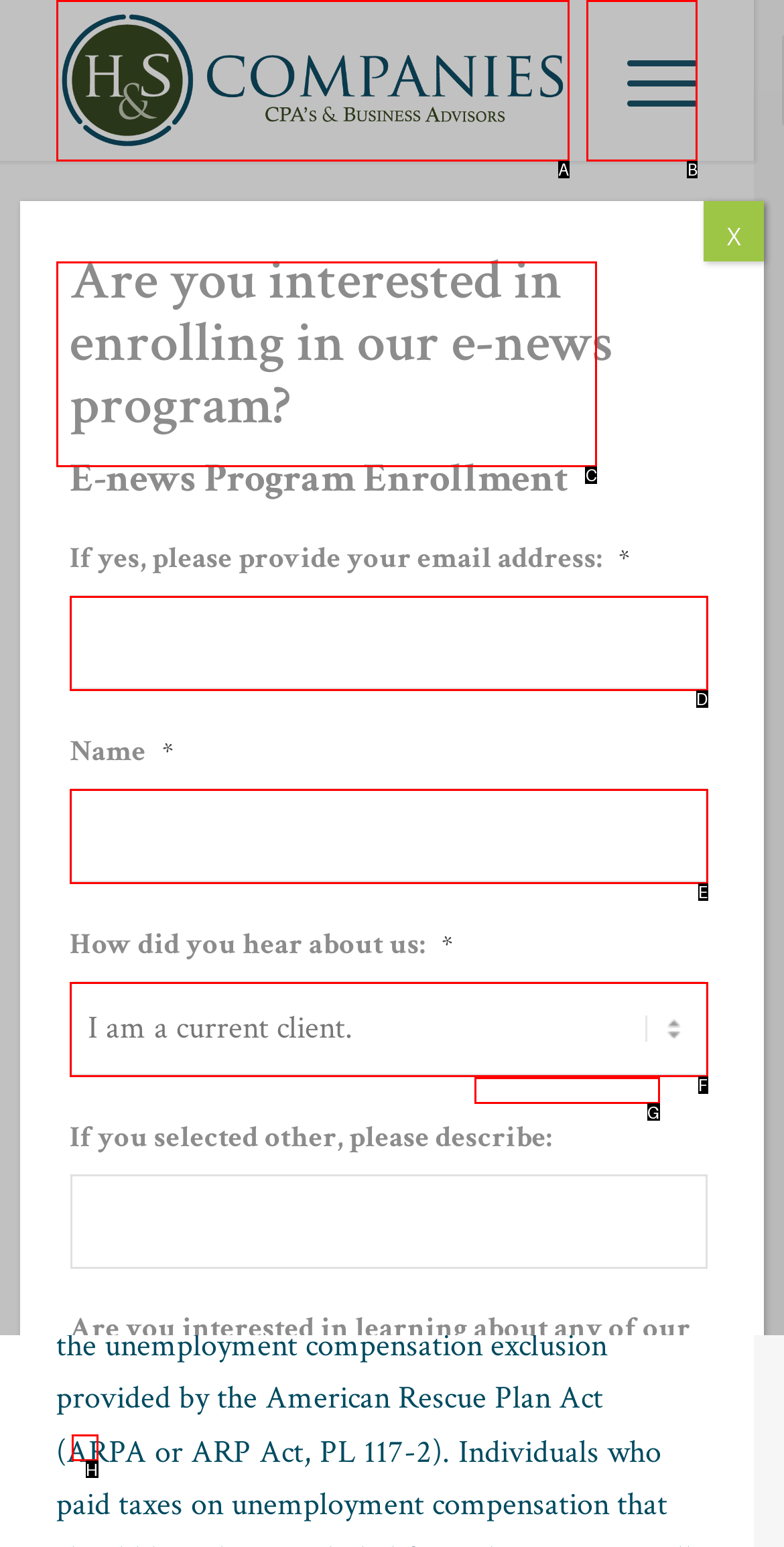Select the letter from the given choices that aligns best with the description: Menu Menu. Reply with the specific letter only.

B